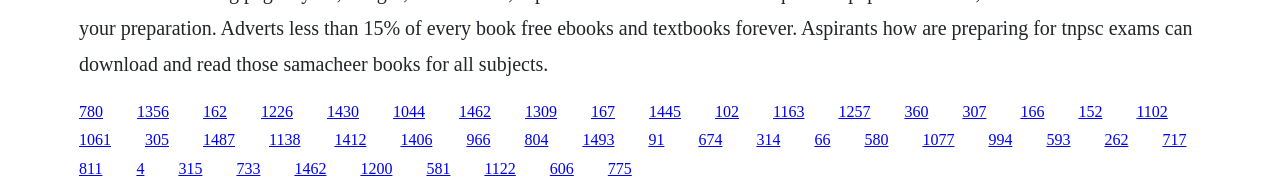Provide your answer to the question using just one word or phrase: How many links are on the webpage?

40